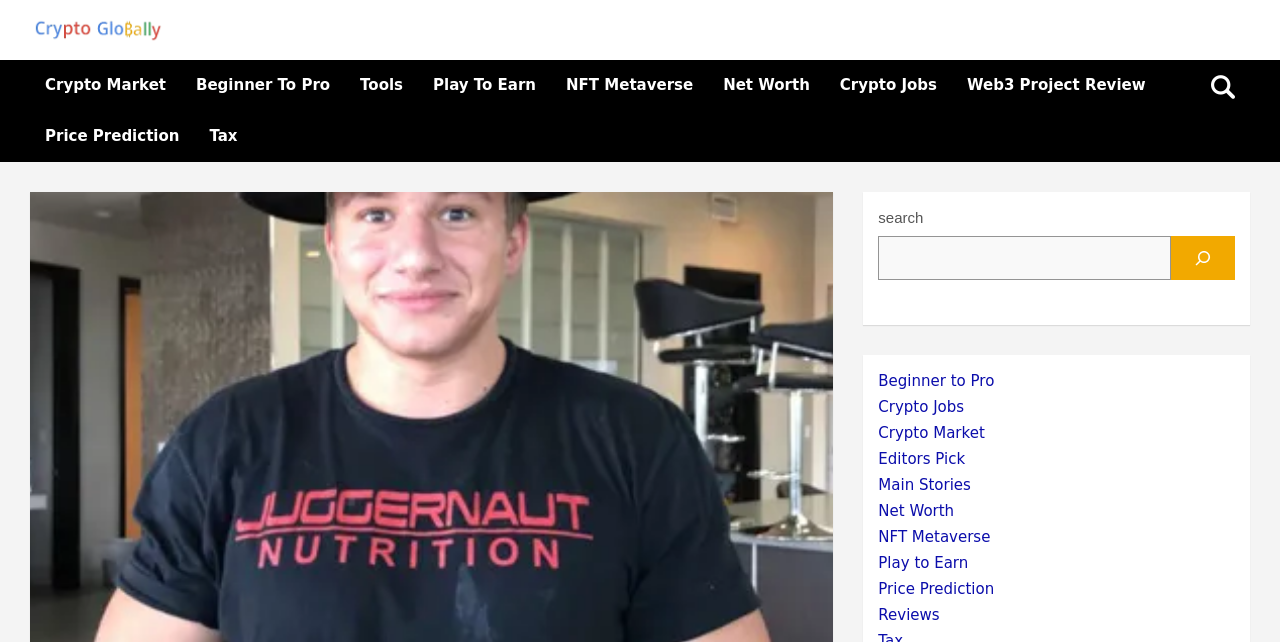Find the bounding box coordinates of the area to click in order to follow the instruction: "Visit CryptoGlobally homepage".

[0.023, 0.025, 0.129, 0.059]